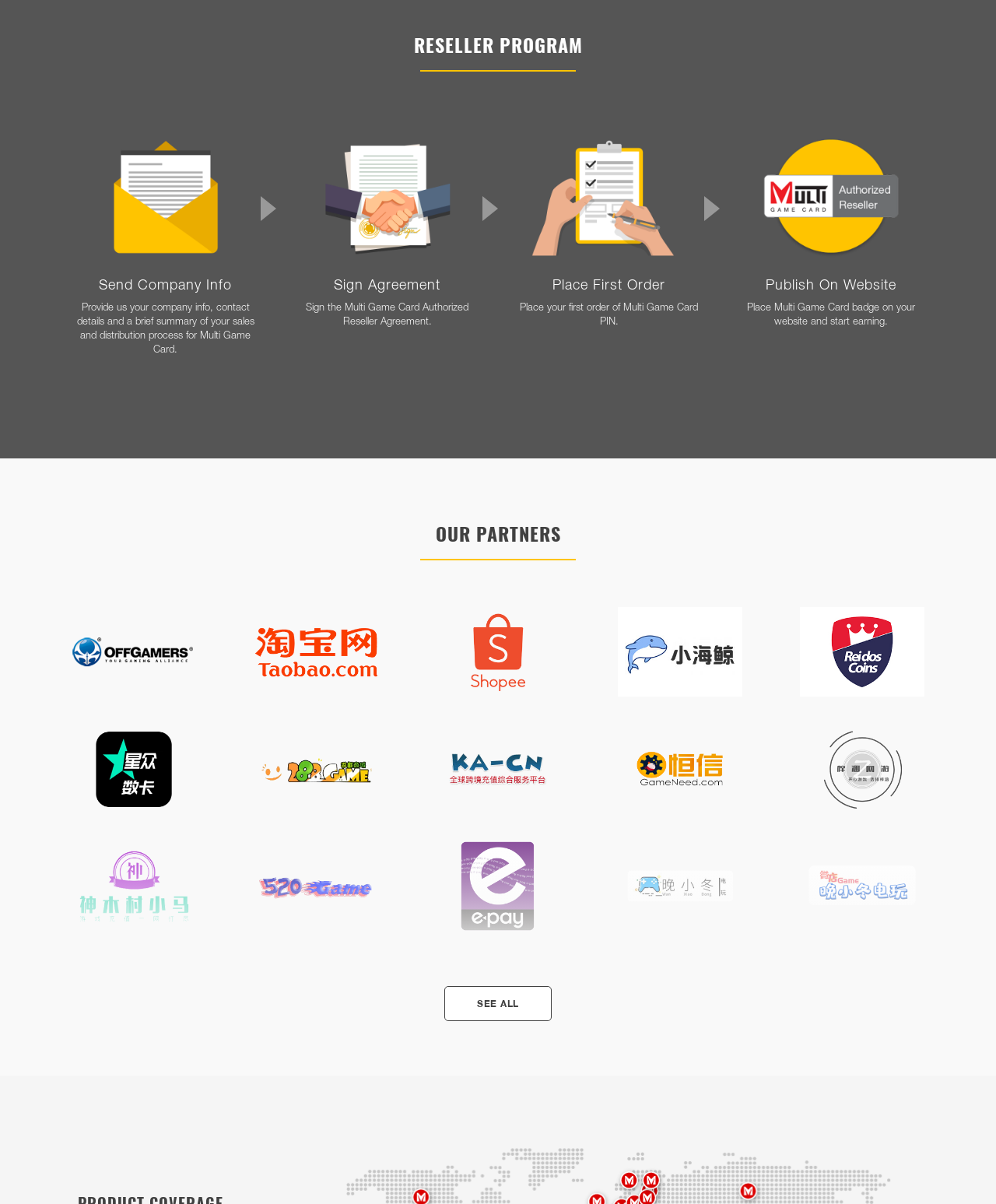What is the last step in the process?
Look at the image and respond with a single word or a short phrase.

Publish On Website